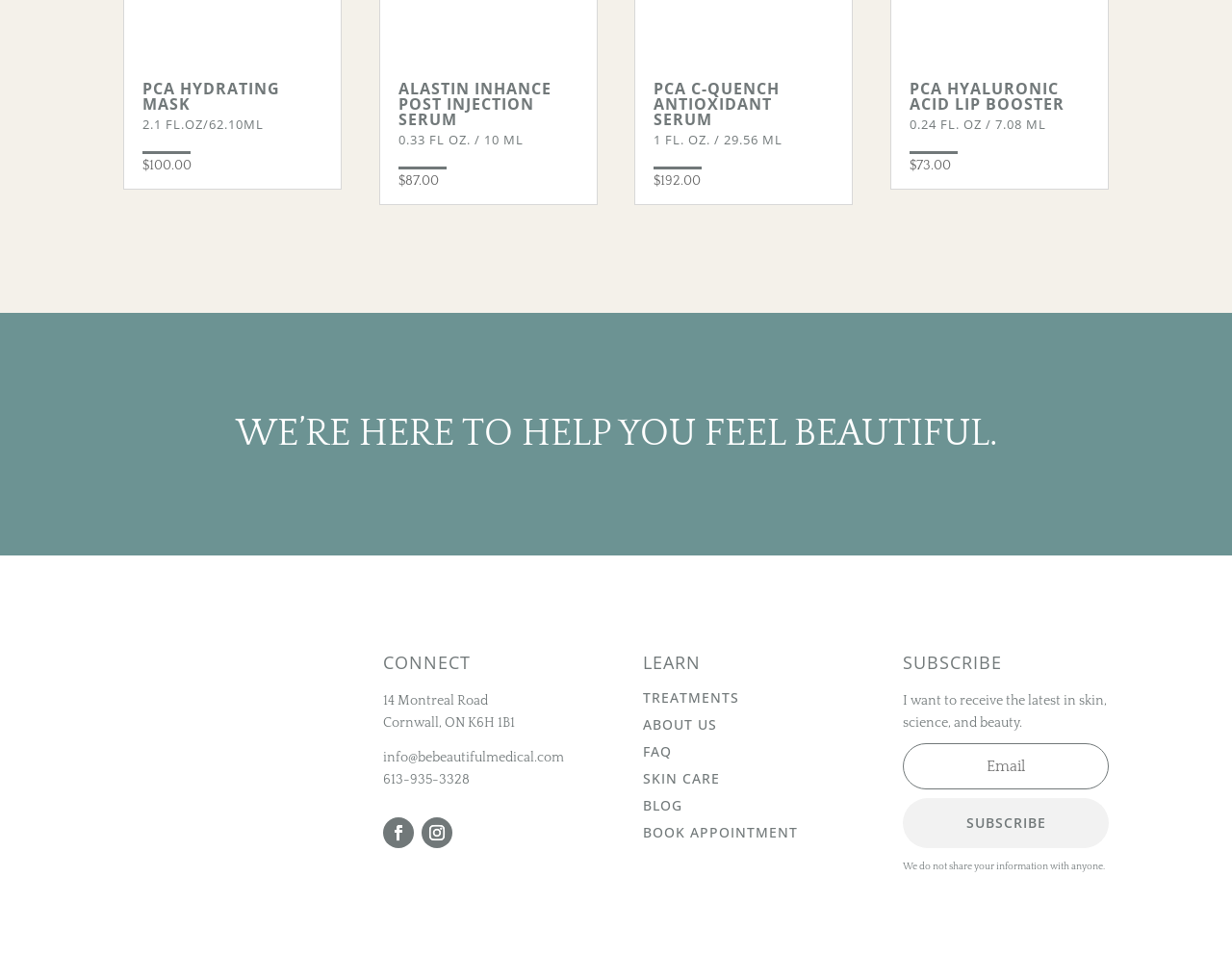Bounding box coordinates are to be given in the format (top-left x, top-left y, bottom-right x, bottom-right y). All values must be floating point numbers between 0 and 1. Provide the bounding box coordinate for the UI element described as: Skin Care

[0.522, 0.785, 0.584, 0.804]